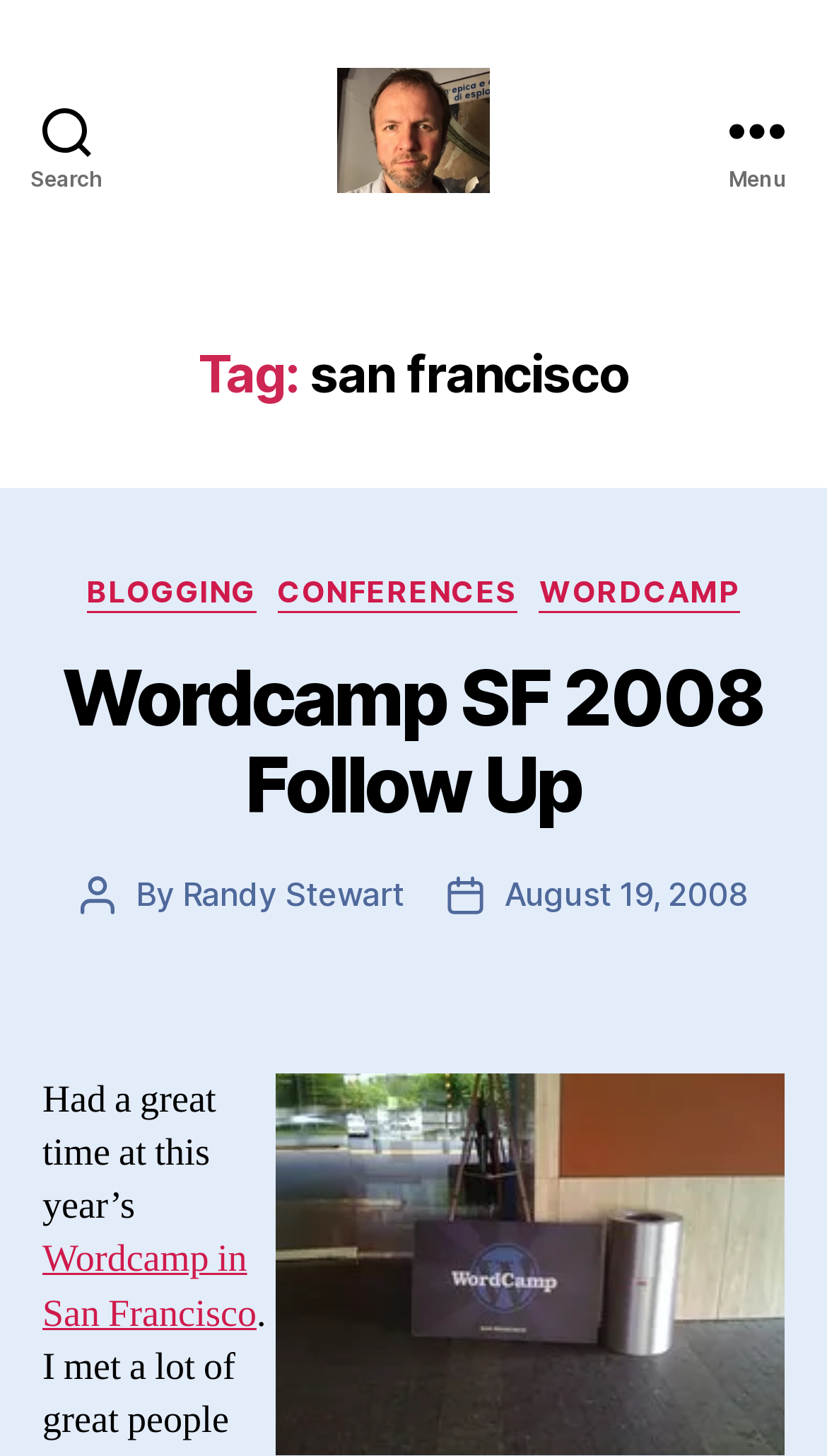Please identify the coordinates of the bounding box that should be clicked to fulfill this instruction: "Visit Randy Stewart's page".

[0.409, 0.046, 0.591, 0.133]